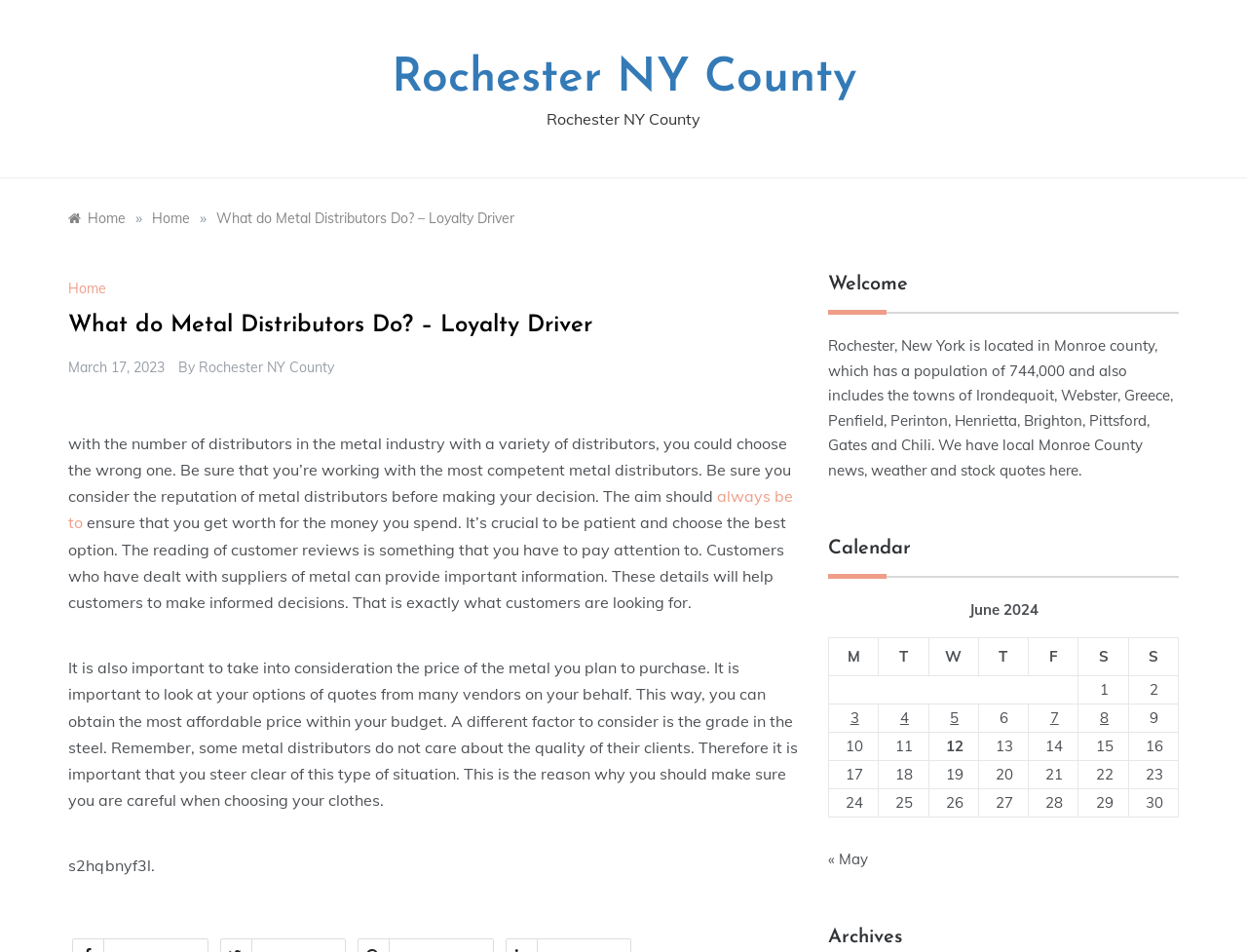Find the bounding box coordinates of the clickable region needed to perform the following instruction: "Read the 'Welcome' section". The coordinates should be provided as four float numbers between 0 and 1, i.e., [left, top, right, bottom].

[0.664, 0.271, 0.945, 0.33]